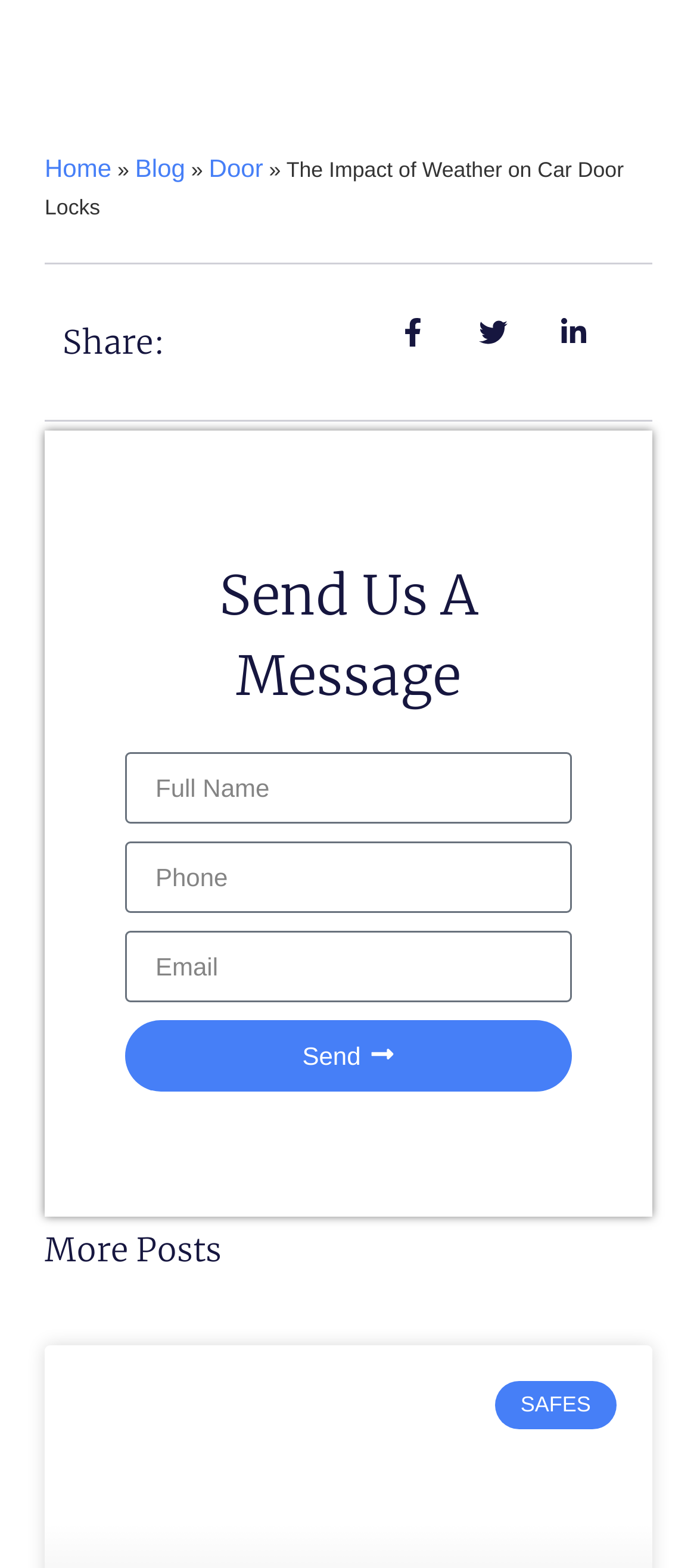Give a one-word or one-phrase response to the question:
How many textboxes are there in the 'Send Us A Message' section?

3